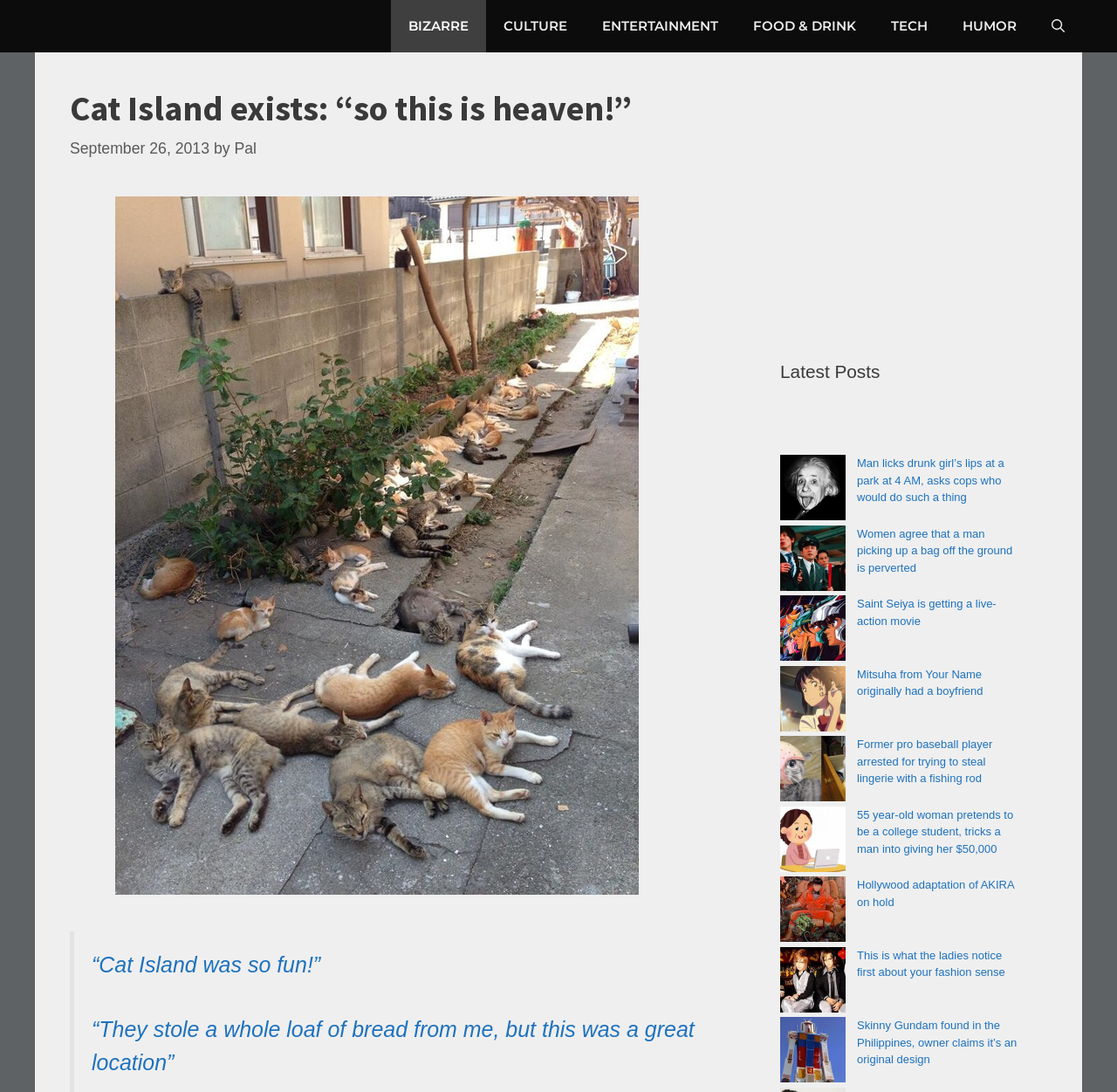Find the bounding box coordinates of the clickable area required to complete the following action: "Open the 'Cat Island exists: “so this is heaven!”' article".

[0.082, 0.872, 0.287, 0.894]